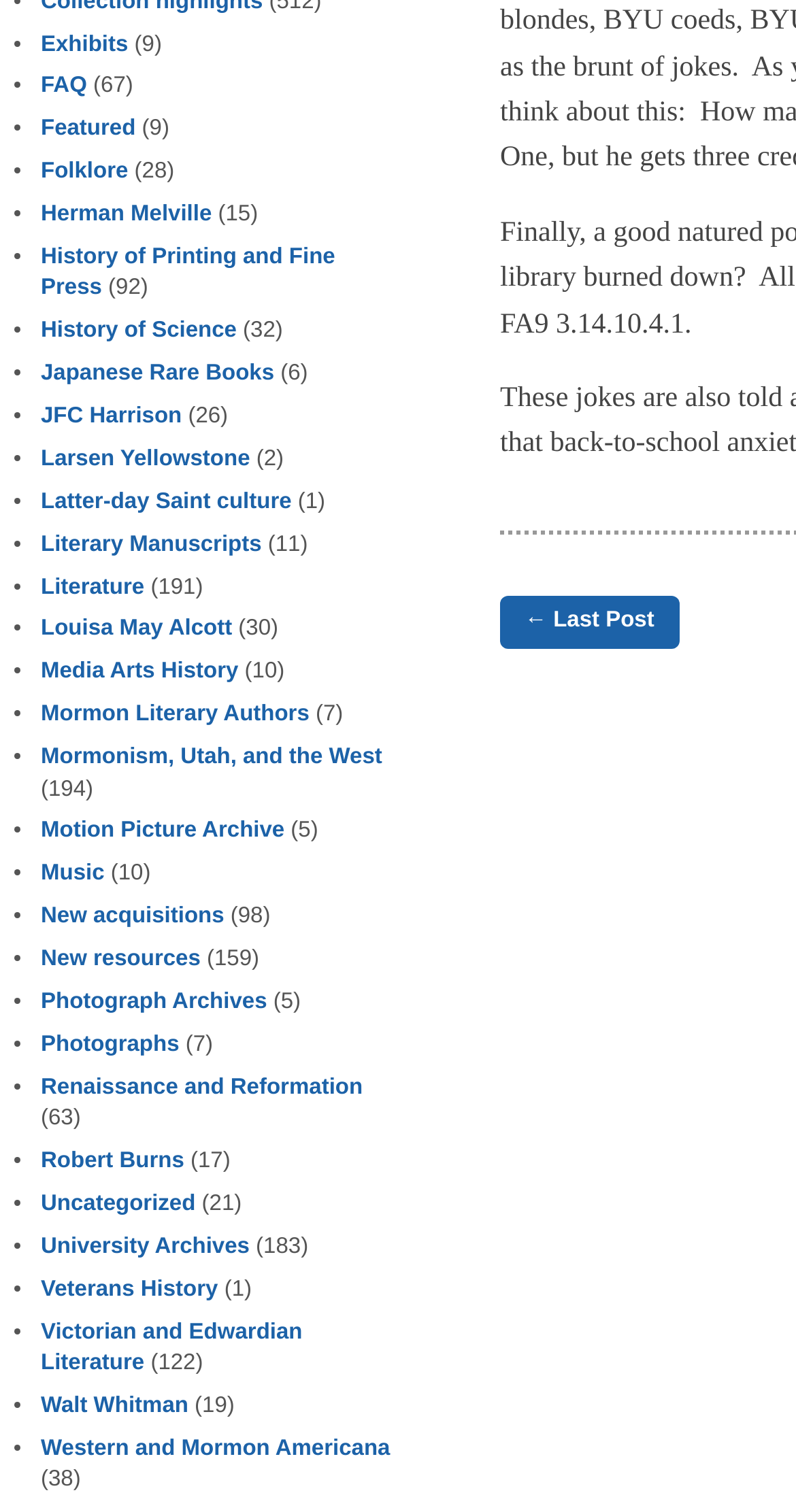Determine the bounding box coordinates of the area to click in order to meet this instruction: "view paintball information".

None